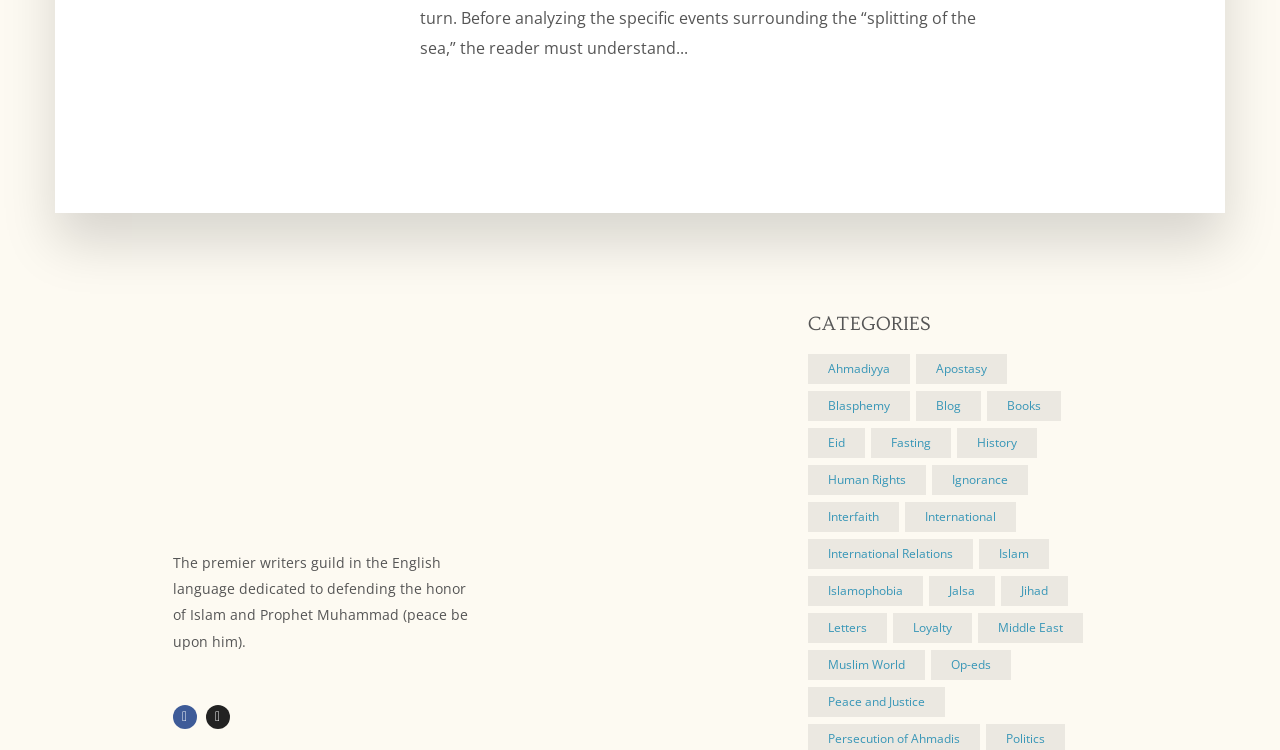Using the webpage screenshot and the element description Budgeting & Analytics, determine the bounding box coordinates. Specify the coordinates in the format (top-left x, top-left y, bottom-right x, bottom-right y) with values ranging from 0 to 1.

None